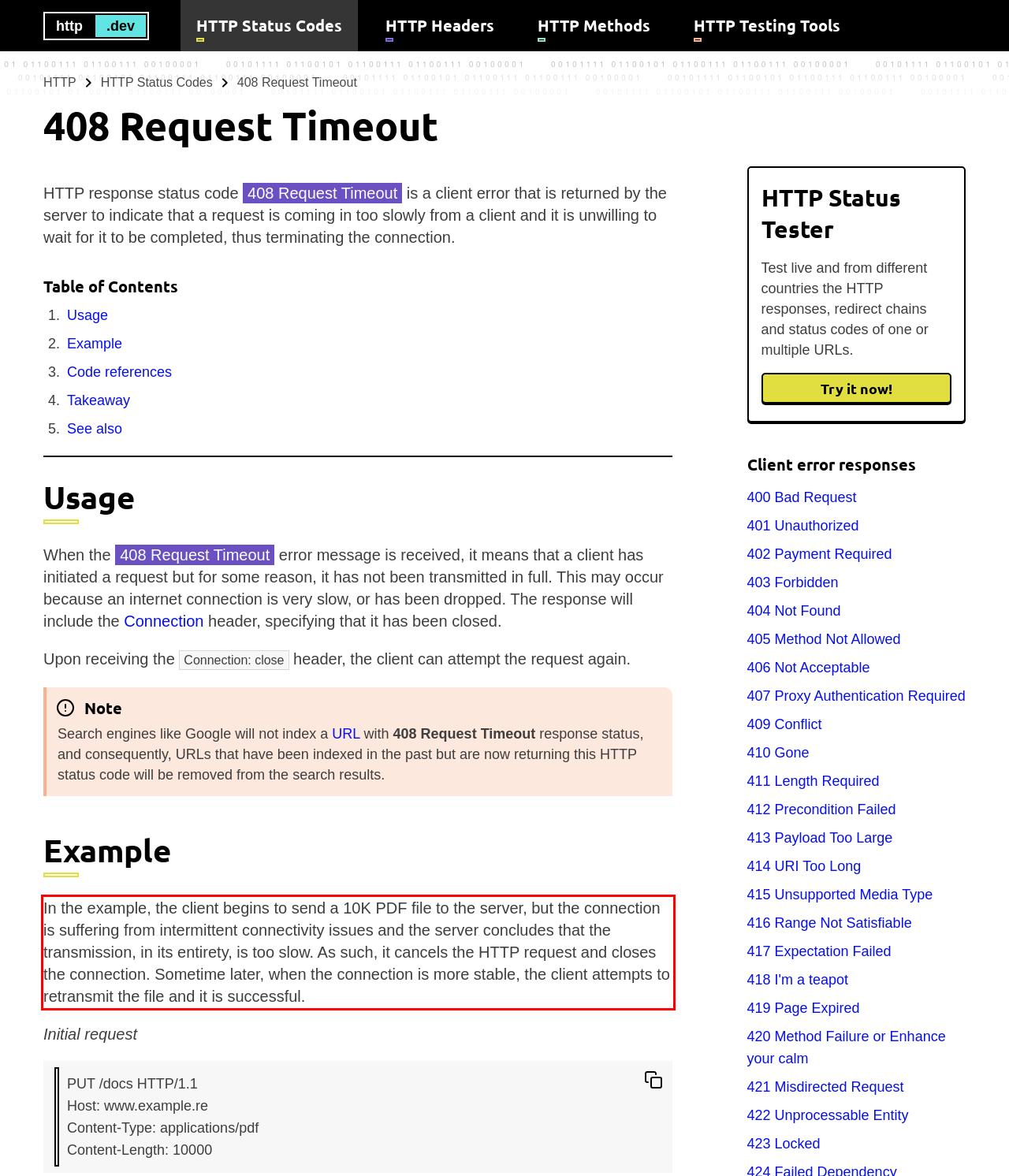With the given screenshot of a webpage, locate the red rectangle bounding box and extract the text content using OCR.

In the example, the client begins to send a 10K PDF file to the server, but the connection is suffering from intermittent connectivity issues and the server concludes that the transmission, in its entirety, is too slow. As such, it cancels the HTTP request and closes the connection. Sometime later, when the connection is more stable, the client attempts to retransmit the file and it is successful.